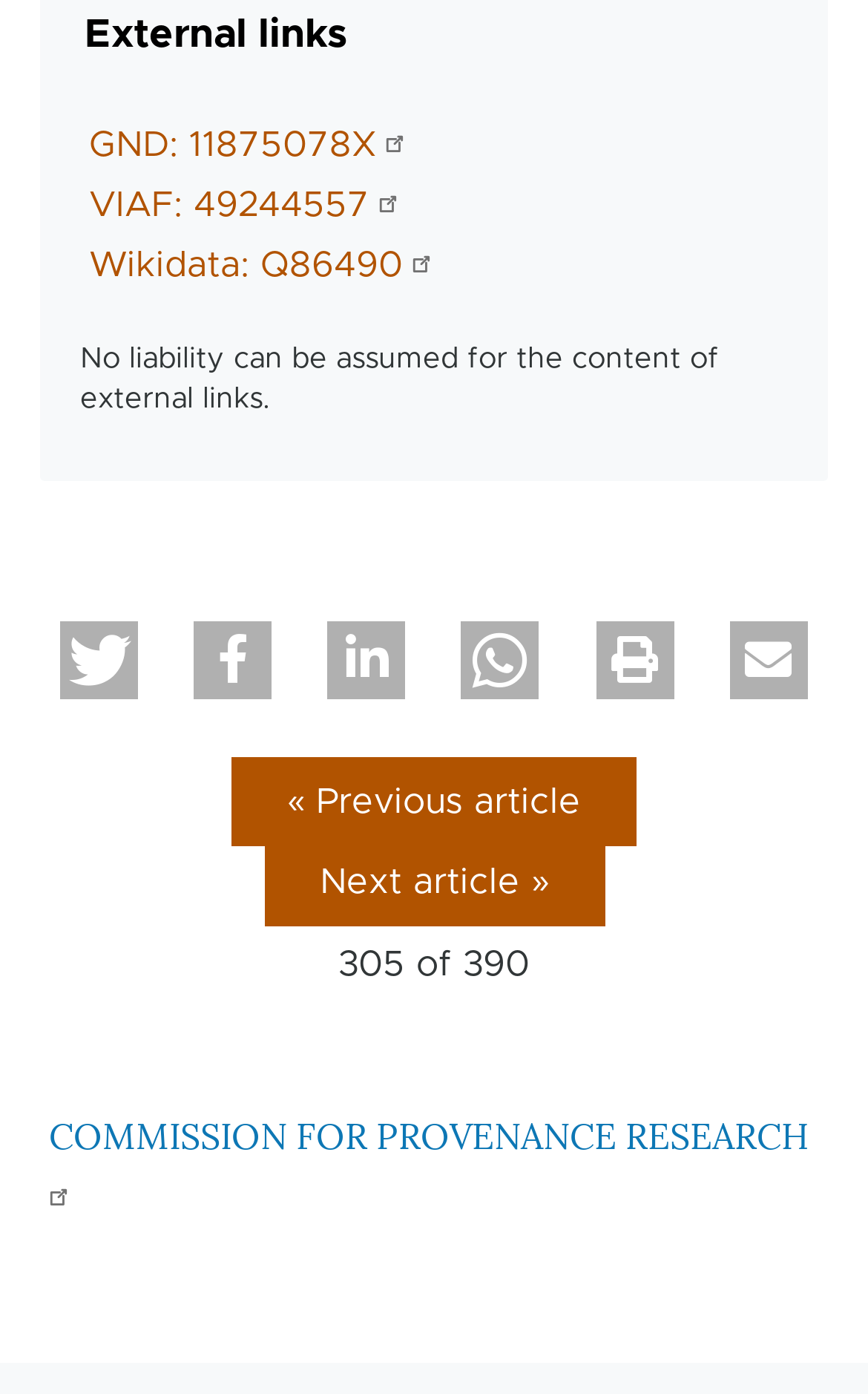Identify the bounding box coordinates for the region of the element that should be clicked to carry out the instruction: "Share on Facebook". The bounding box coordinates should be four float numbers between 0 and 1, i.e., [left, top, right, bottom].

[0.224, 0.446, 0.314, 0.502]